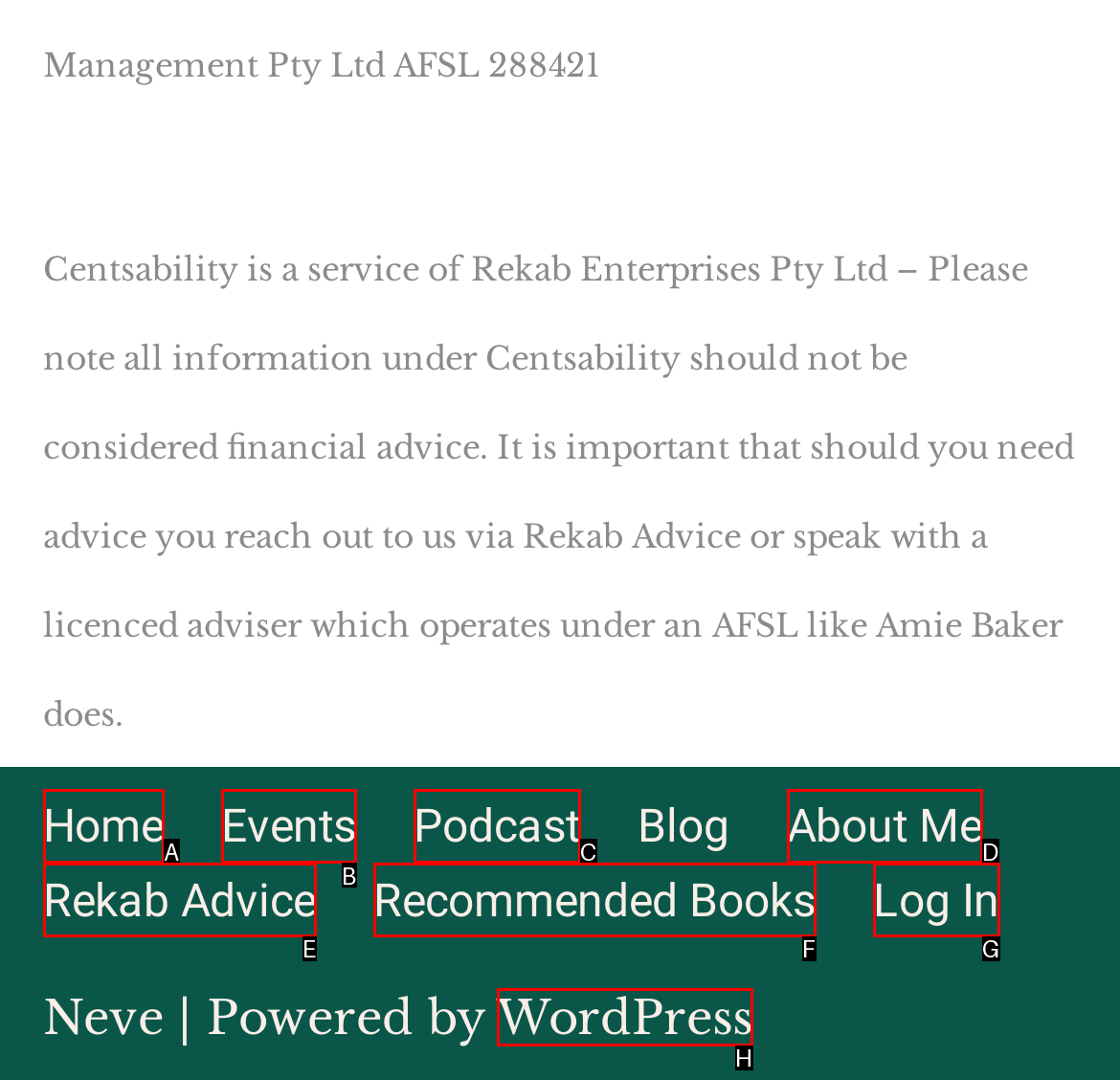Identify the bounding box that corresponds to: WordPress
Respond with the letter of the correct option from the provided choices.

H